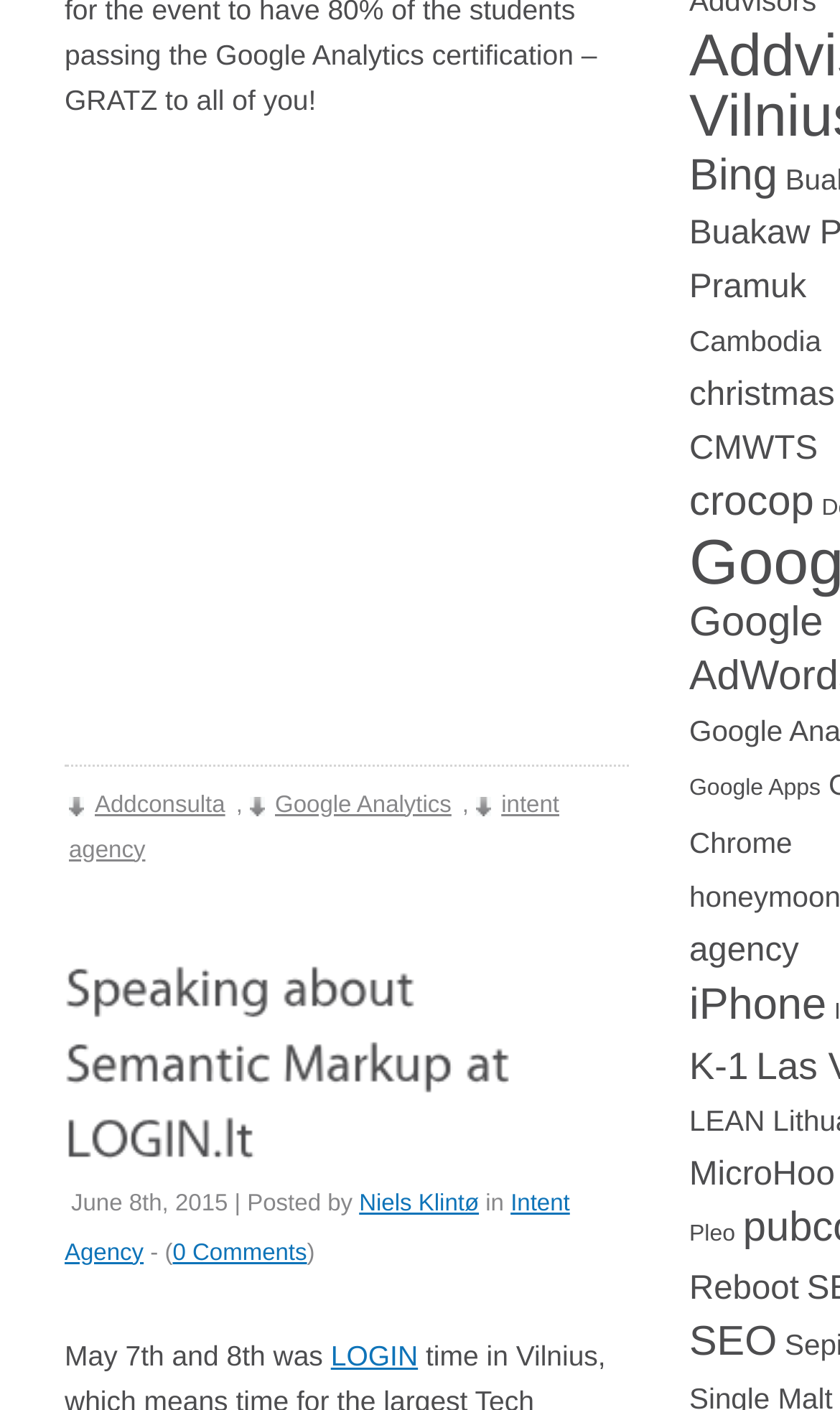Who is the author of the article?
Please provide a comprehensive answer based on the contents of the image.

I found the author's name by looking at the link element with the text 'Niels Klintø' which is a sibling of the static text element with the text 'Posted by'.